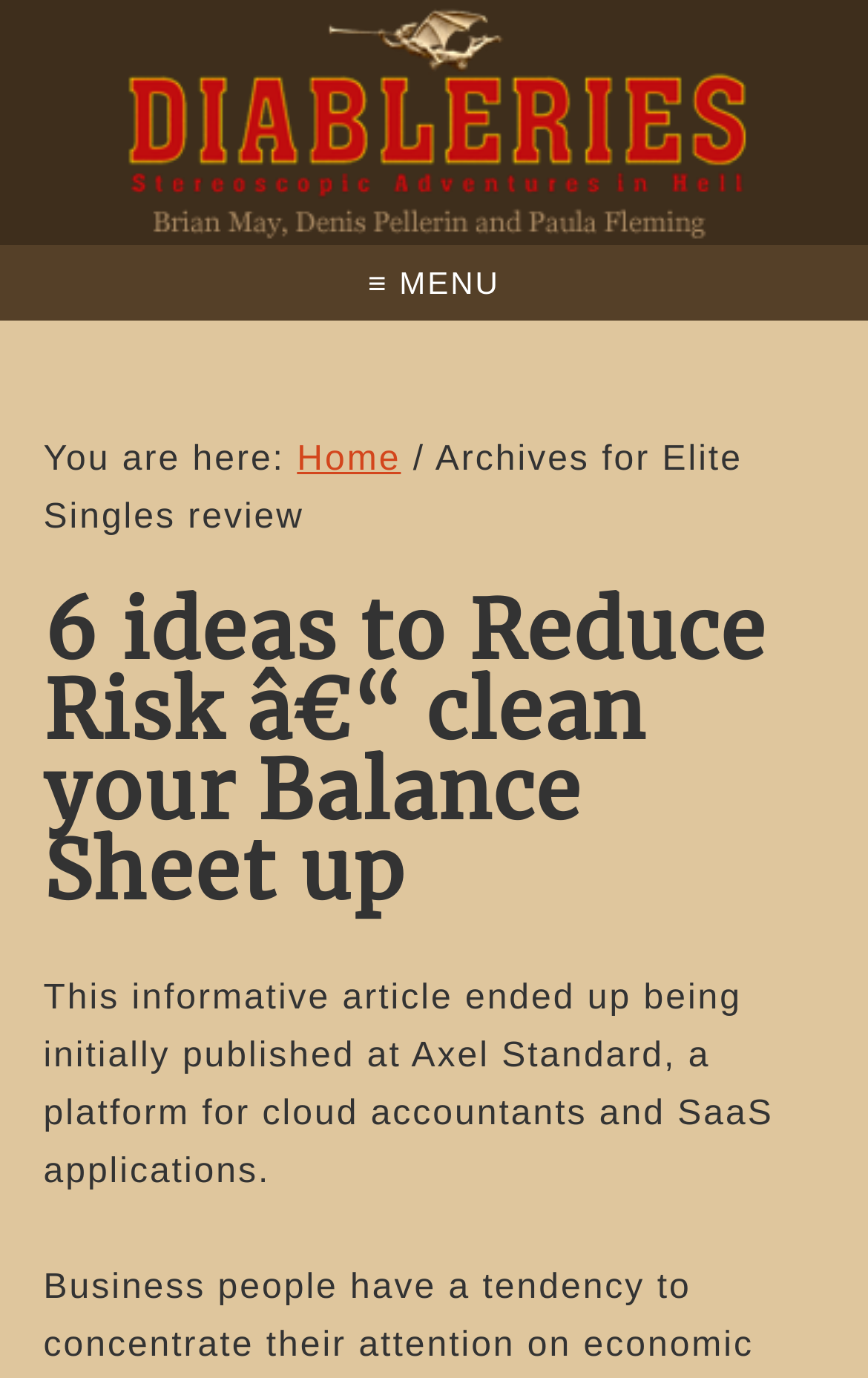Provide the bounding box coordinates of the HTML element this sentence describes: "Diableries, Stereoscopic Adventures in Hell". The bounding box coordinates consist of four float numbers between 0 and 1, i.e., [left, top, right, bottom].

[0.0, 0.0, 1.0, 0.409]